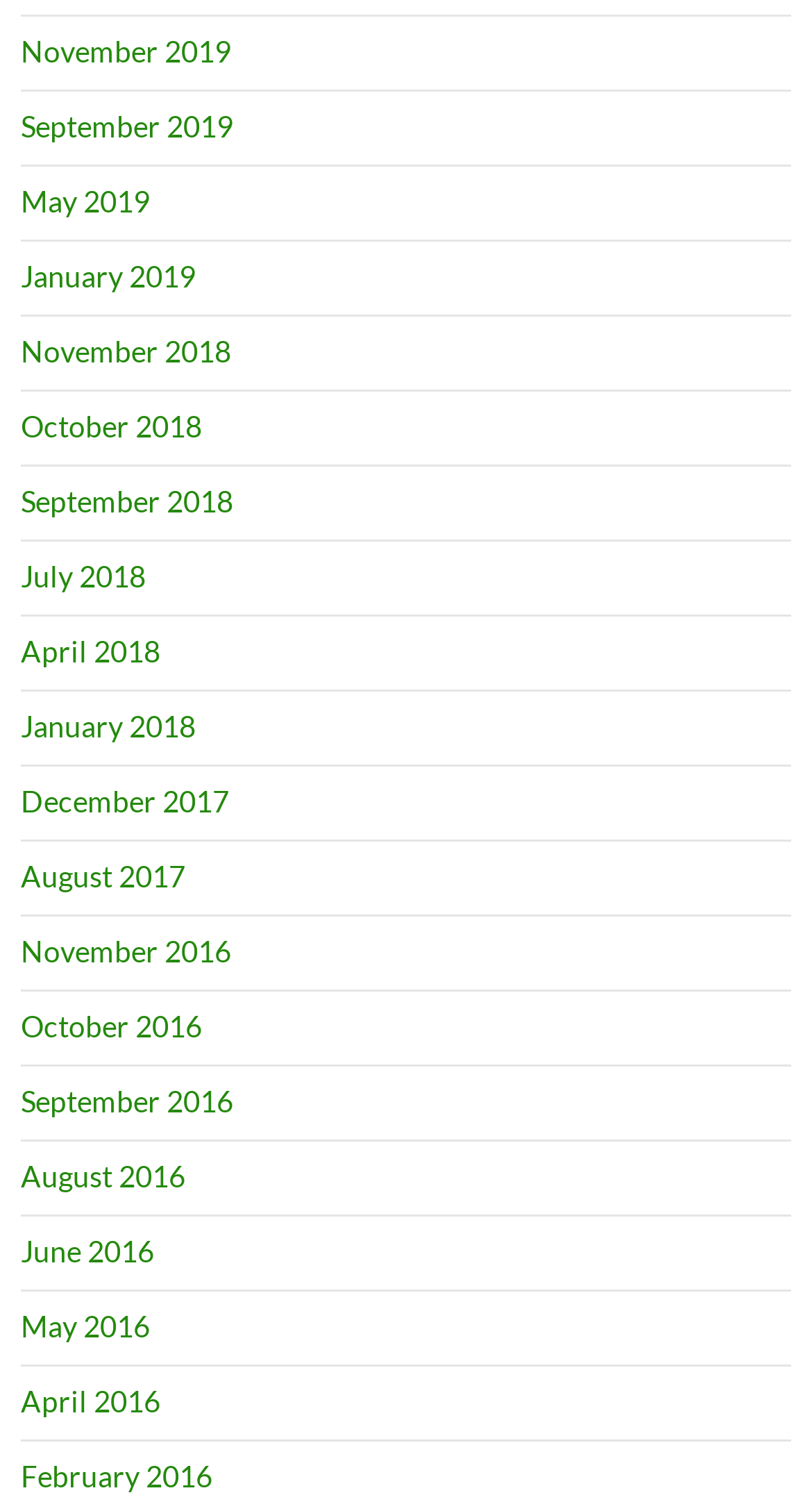Please identify the bounding box coordinates of the clickable element to fulfill the following instruction: "view November 2019". The coordinates should be four float numbers between 0 and 1, i.e., [left, top, right, bottom].

[0.026, 0.022, 0.285, 0.045]